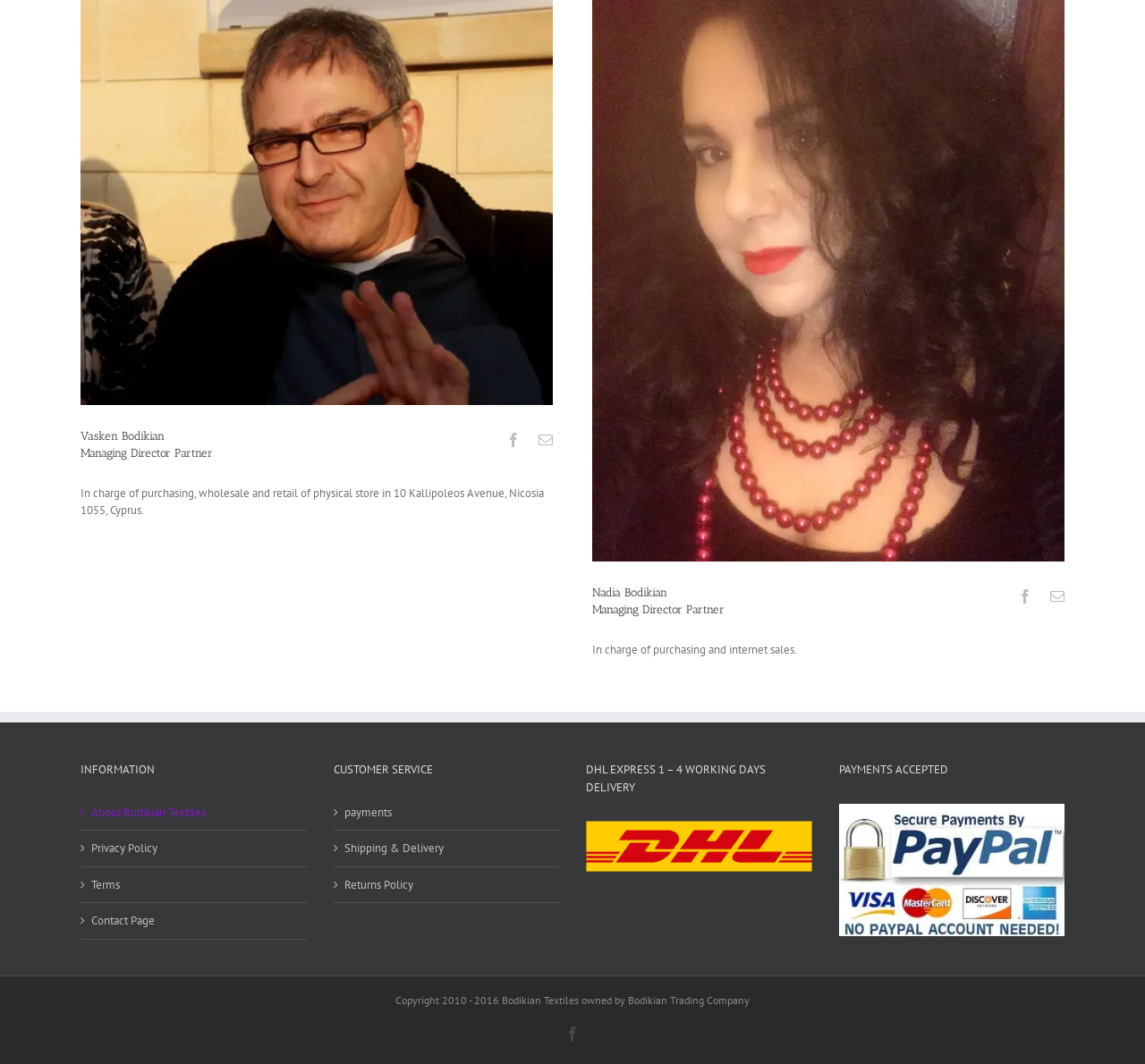What are the two social media platforms linked on the webpage?
Using the information from the image, give a concise answer in one word or a short phrase.

Facebook, Mail